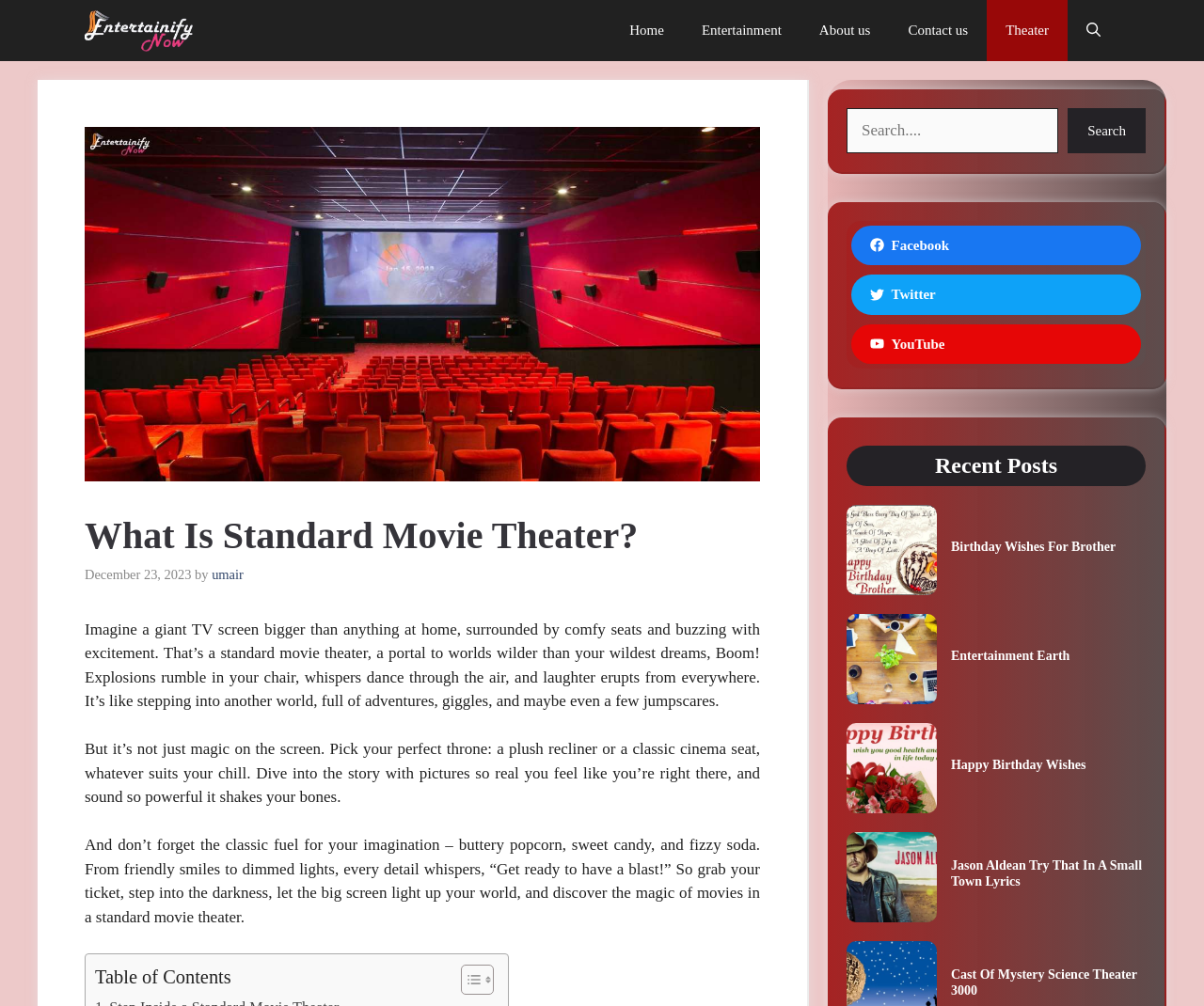How many types of seats are mentioned?
Examine the image closely and answer the question with as much detail as possible.

I read the article and found that two types of seats are mentioned: plush recliners and classic cinema seats.